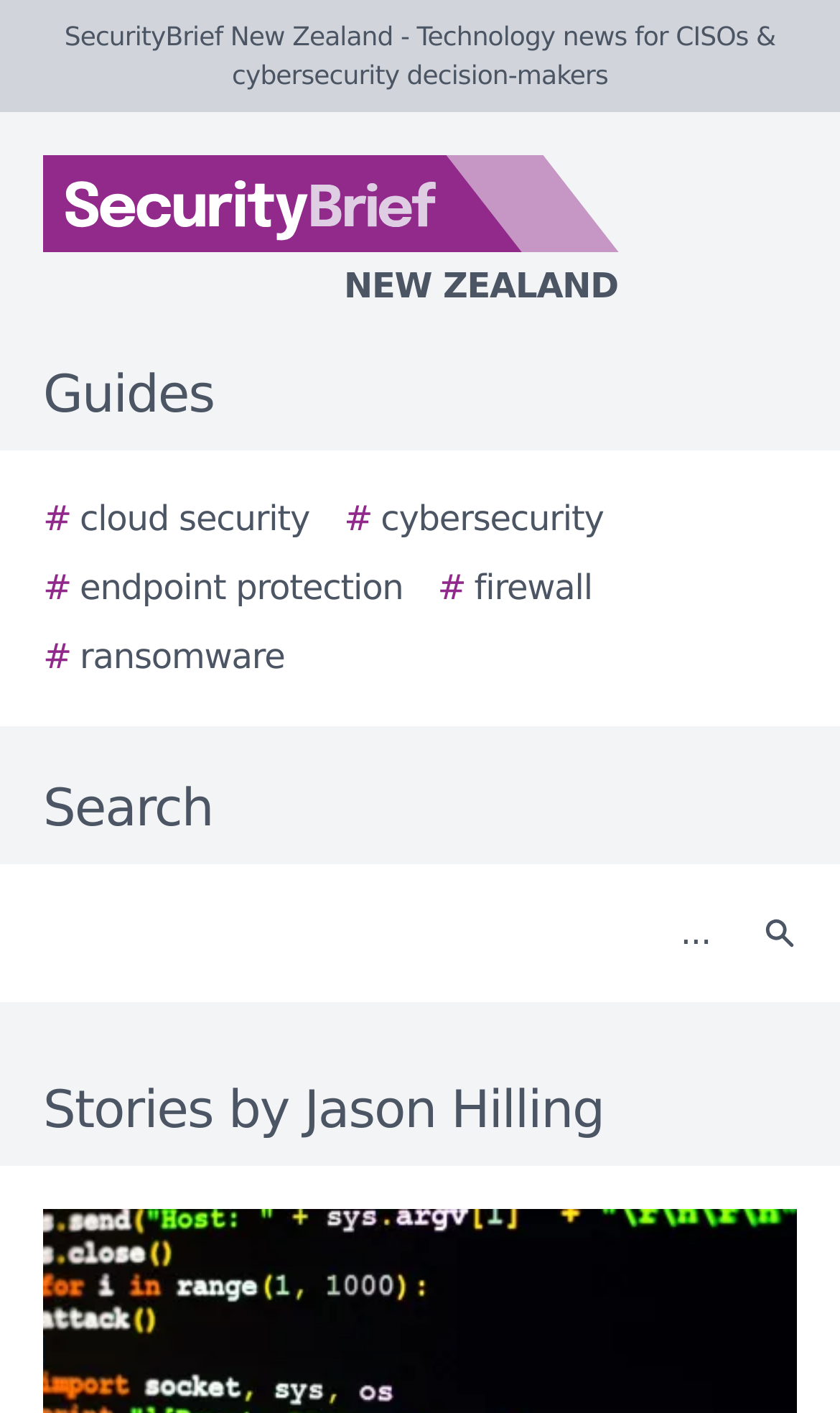Determine the main heading of the webpage and generate its text.

Stories by Jason Hilling